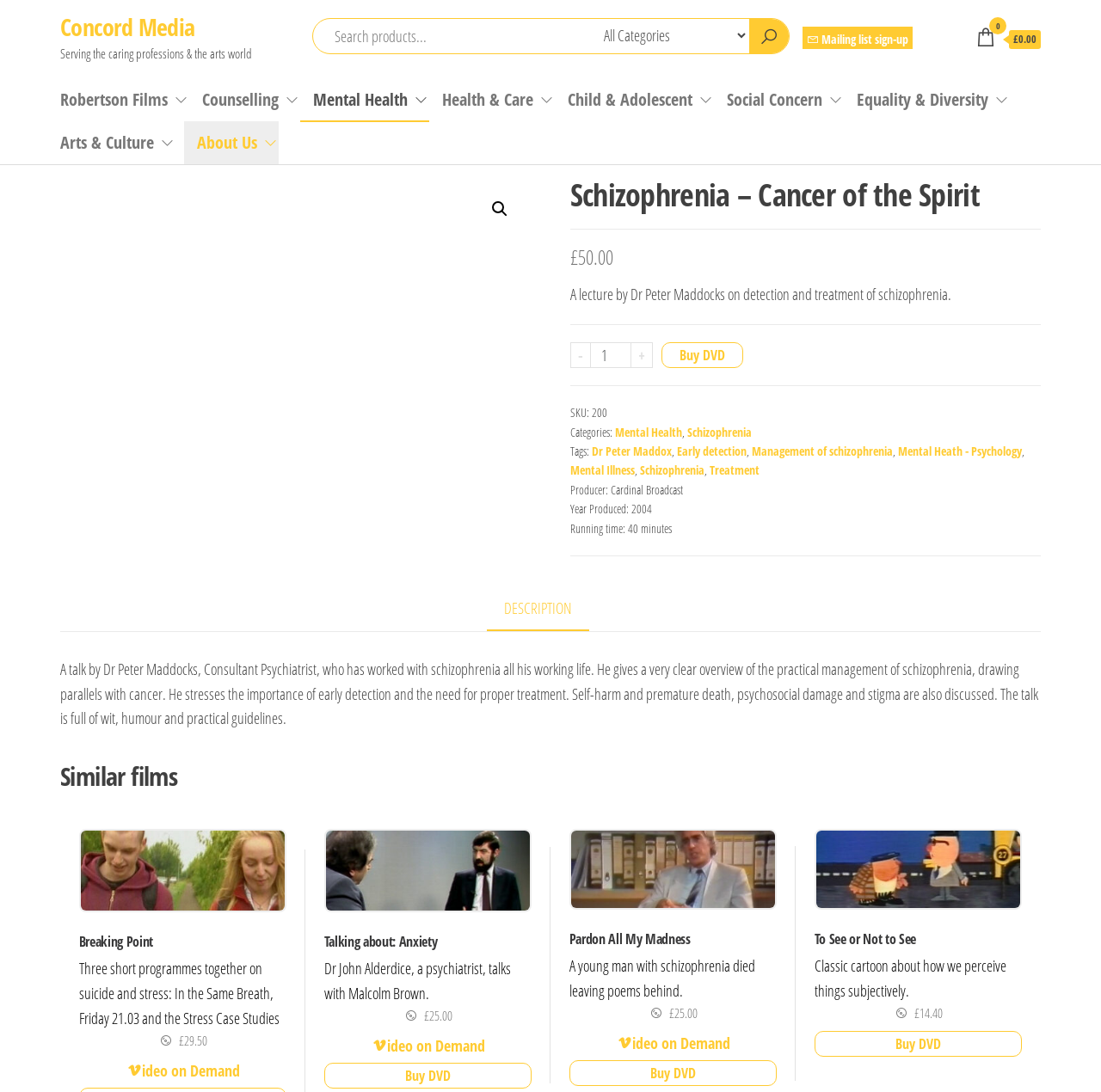Specify the bounding box coordinates of the element's area that should be clicked to execute the given instruction: "Buy DVD". The coordinates should be four float numbers between 0 and 1, i.e., [left, top, right, bottom].

[0.601, 0.314, 0.675, 0.337]